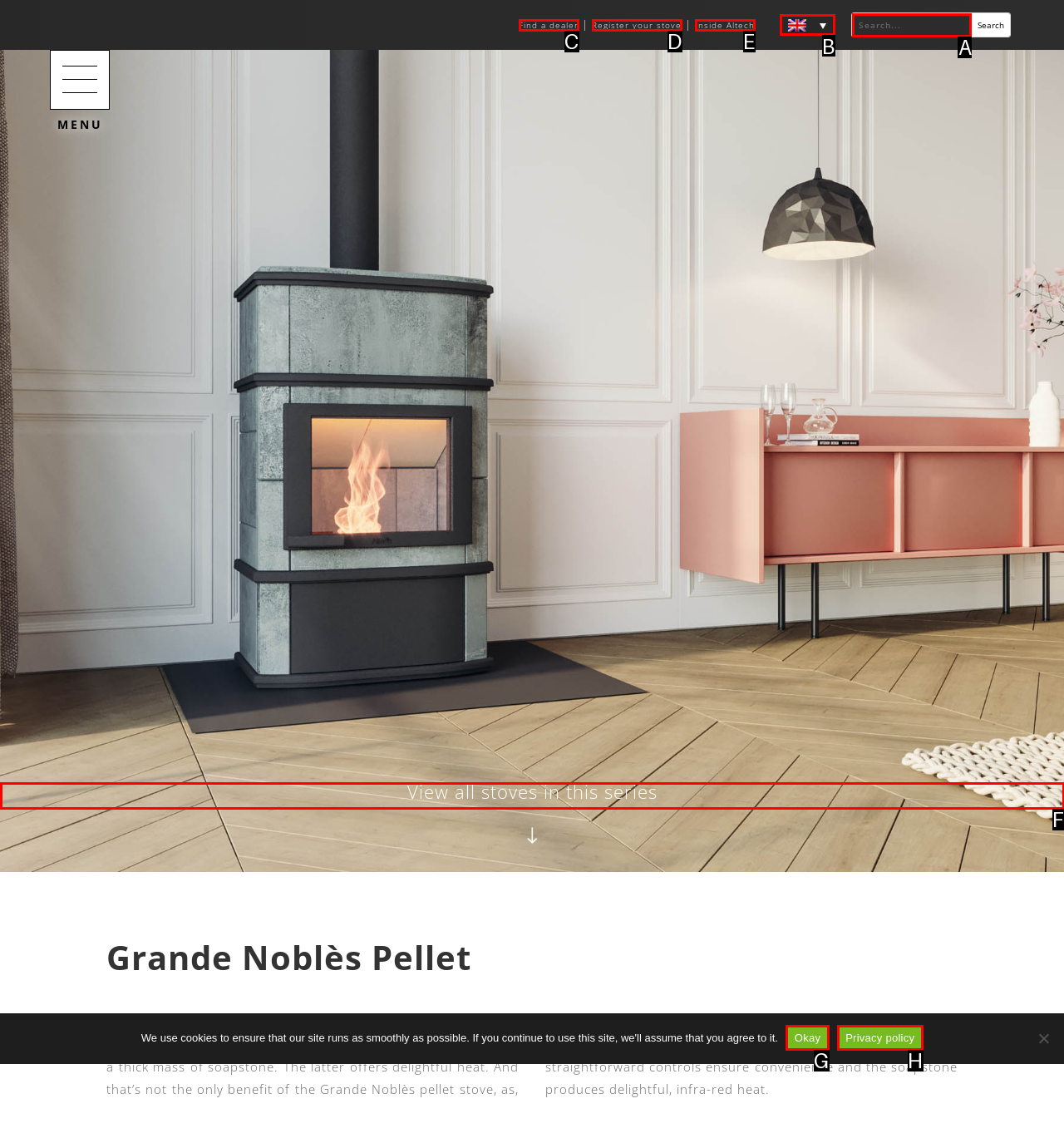Identify the letter of the option that should be selected to accomplish the following task: View all stoves in this series. Provide the letter directly.

F